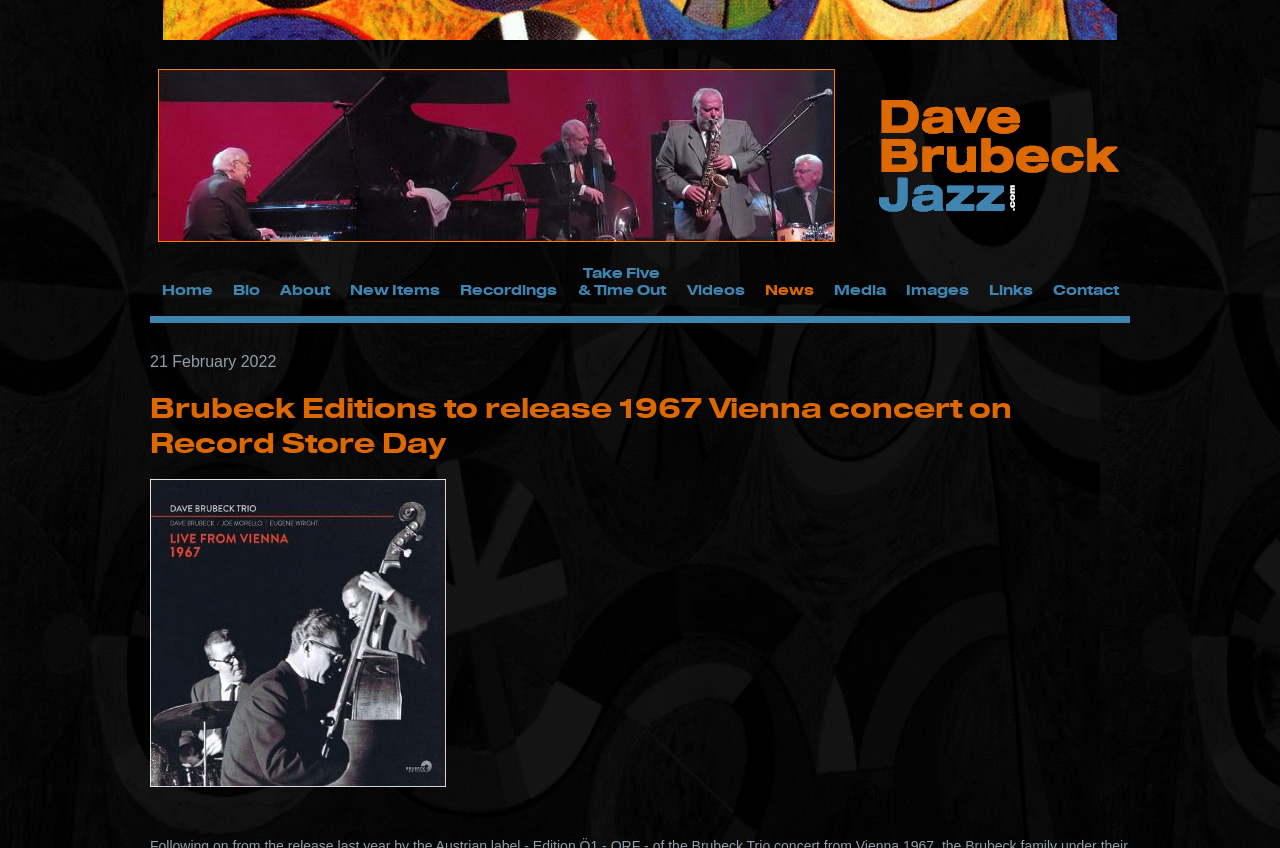Please identify the coordinates of the bounding box that should be clicked to fulfill this instruction: "view Take Five & Time Out".

[0.443, 0.29, 0.529, 0.373]